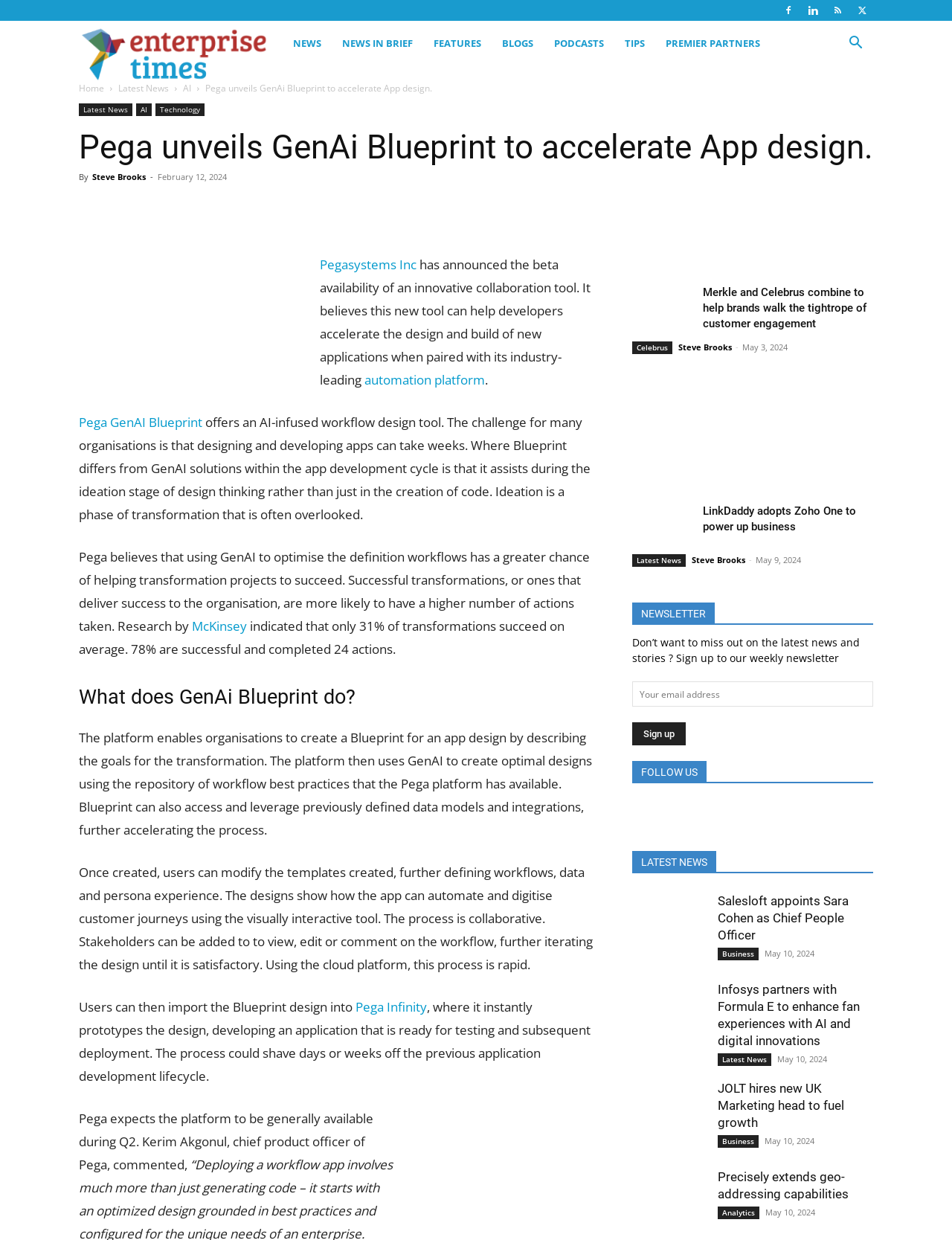Find the bounding box coordinates for the area you need to click to carry out the instruction: "Read the article by Steve Brooks". The coordinates should be four float numbers between 0 and 1, indicated as [left, top, right, bottom].

[0.097, 0.138, 0.153, 0.147]